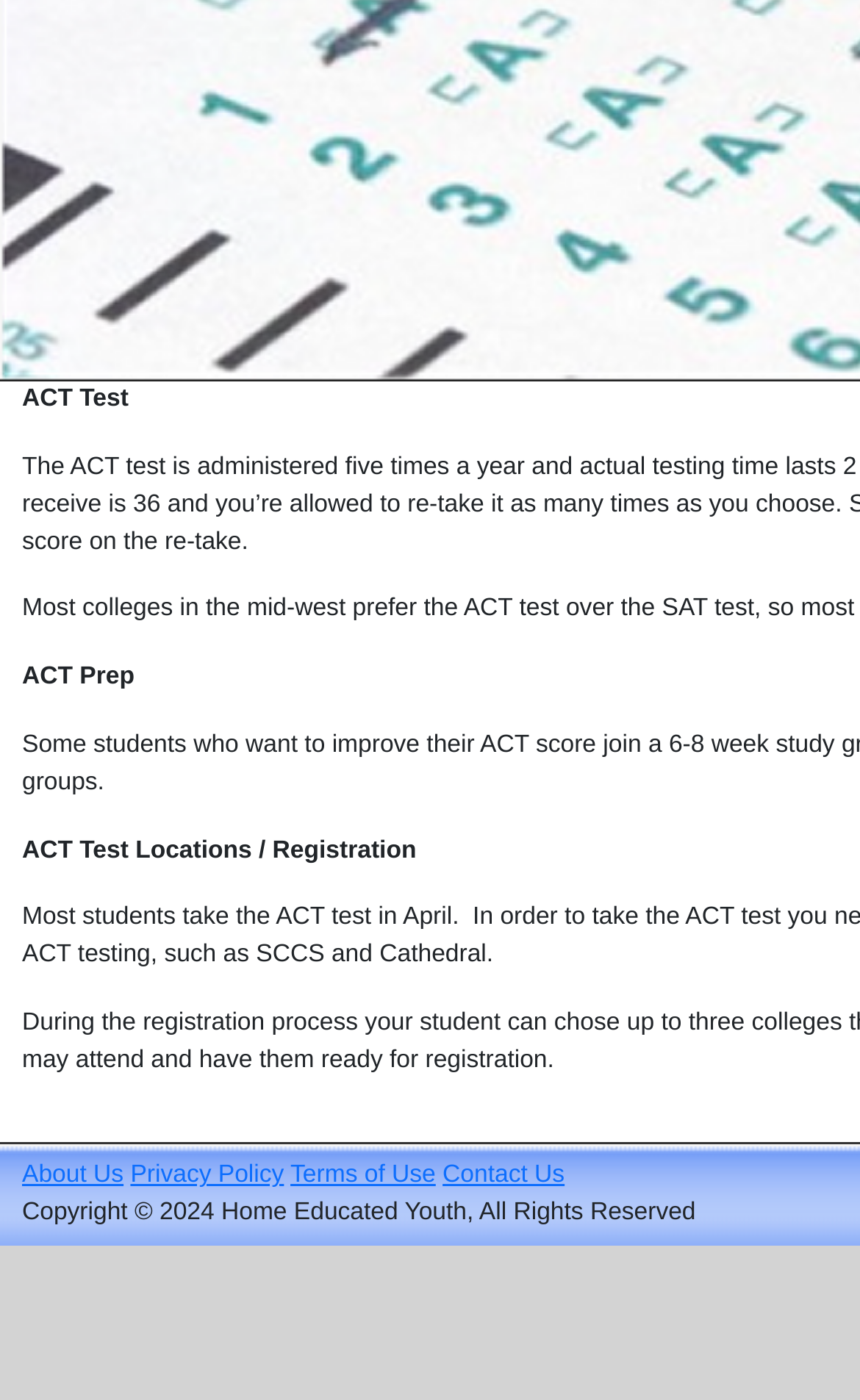Find the UI element described as: "Contact Us" and predict its bounding box coordinates. Ensure the coordinates are four float numbers between 0 and 1, [left, top, right, bottom].

[0.515, 0.83, 0.657, 0.849]